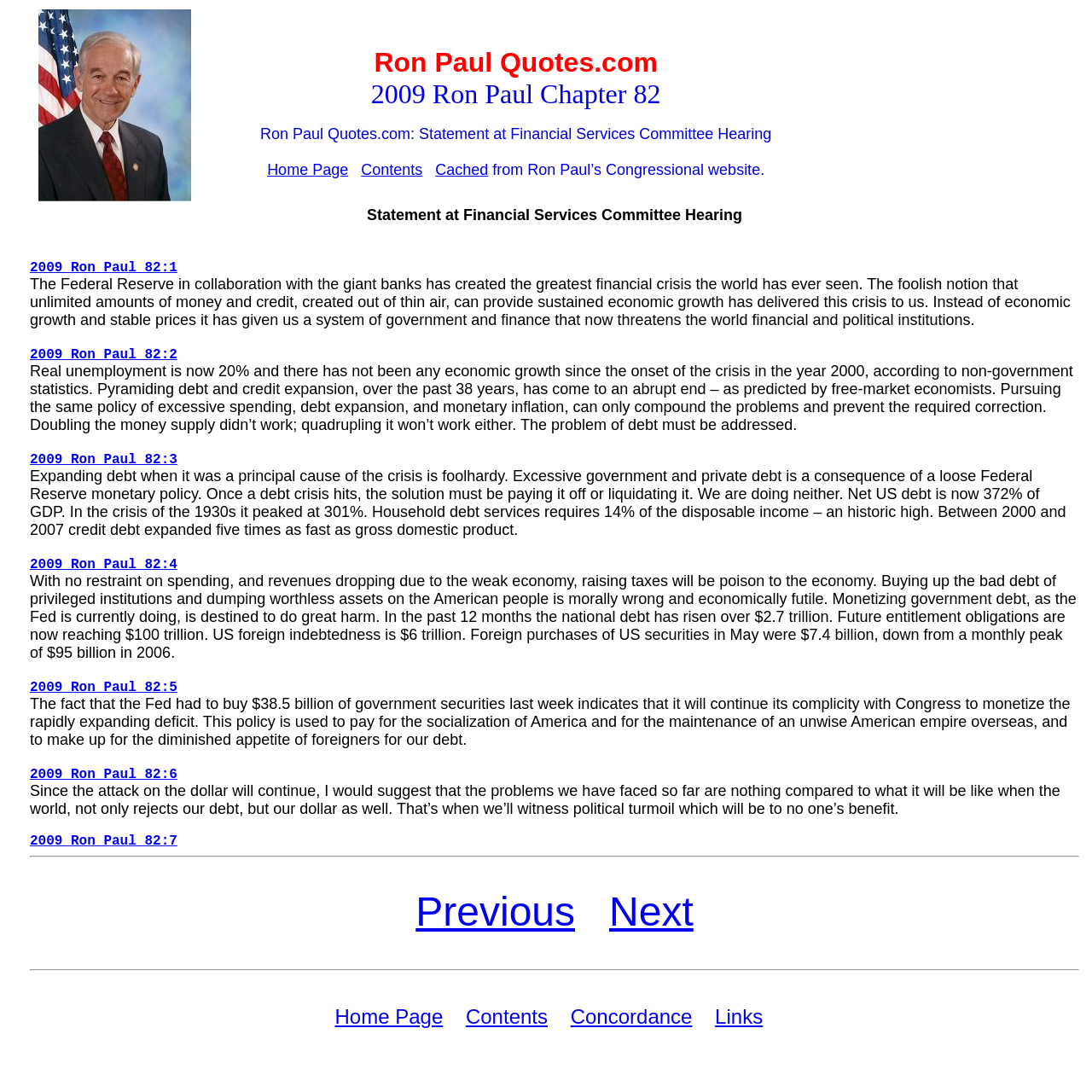Please determine the bounding box of the UI element that matches this description: Contents. The coordinates should be given as (top-left x, top-left y, bottom-right x, bottom-right y), with all values between 0 and 1.

[0.427, 0.92, 0.502, 0.941]